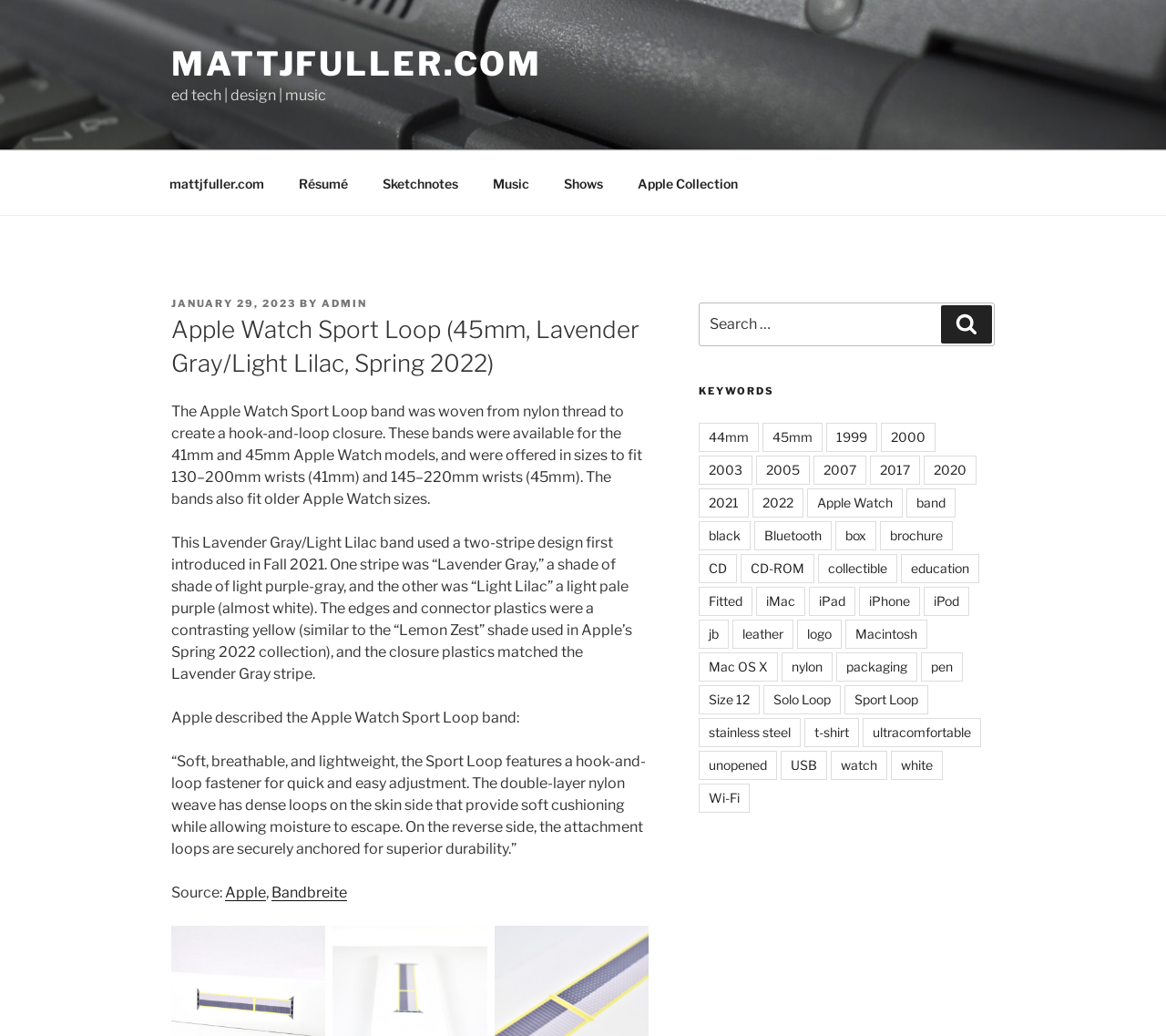Determine the coordinates of the bounding box that should be clicked to complete the instruction: "Click on the 'Sport Loop' keyword". The coordinates should be represented by four float numbers between 0 and 1: [left, top, right, bottom].

[0.724, 0.661, 0.796, 0.689]